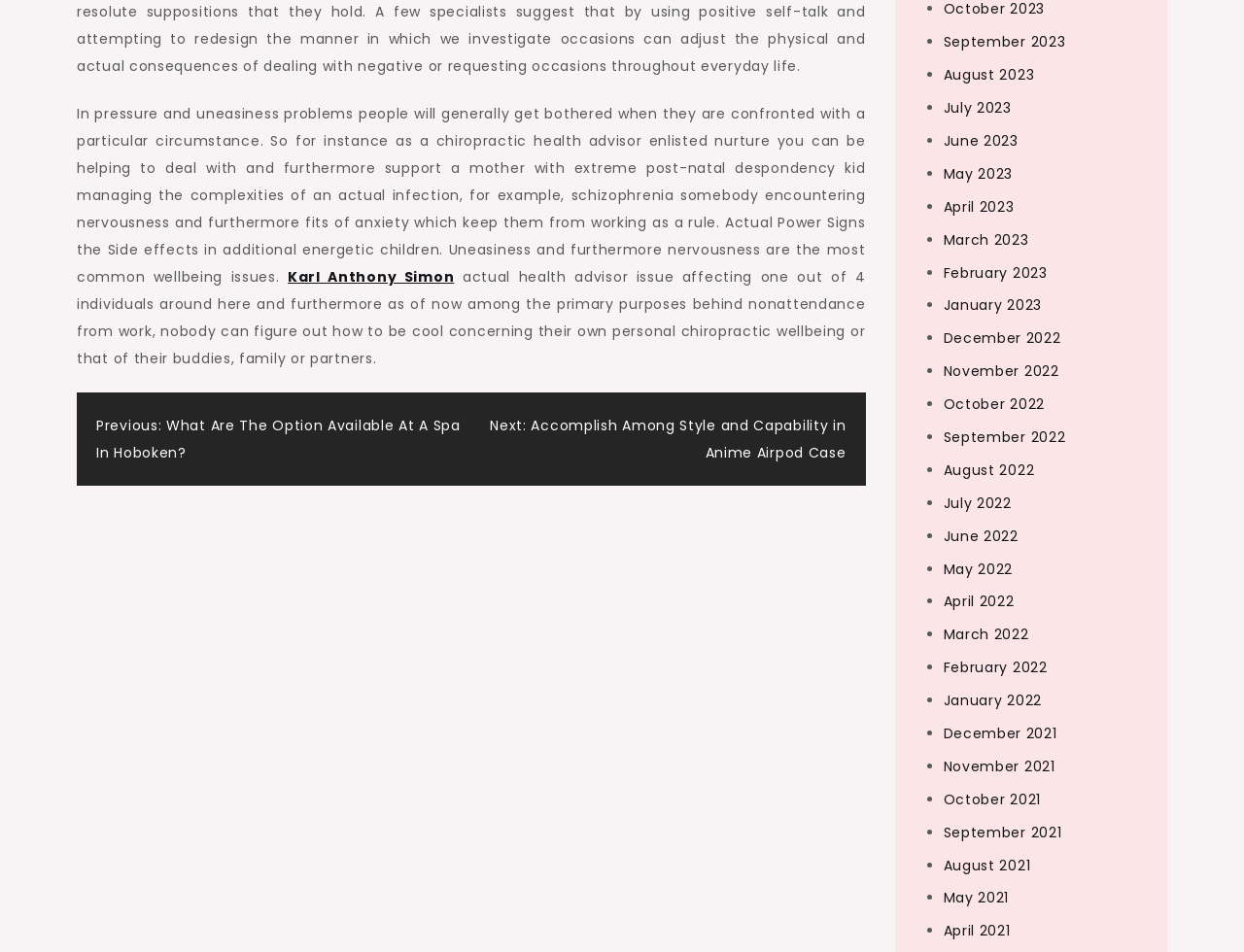Locate the bounding box of the UI element described in the following text: "Karl Anthony Simon".

[0.231, 0.281, 0.365, 0.301]